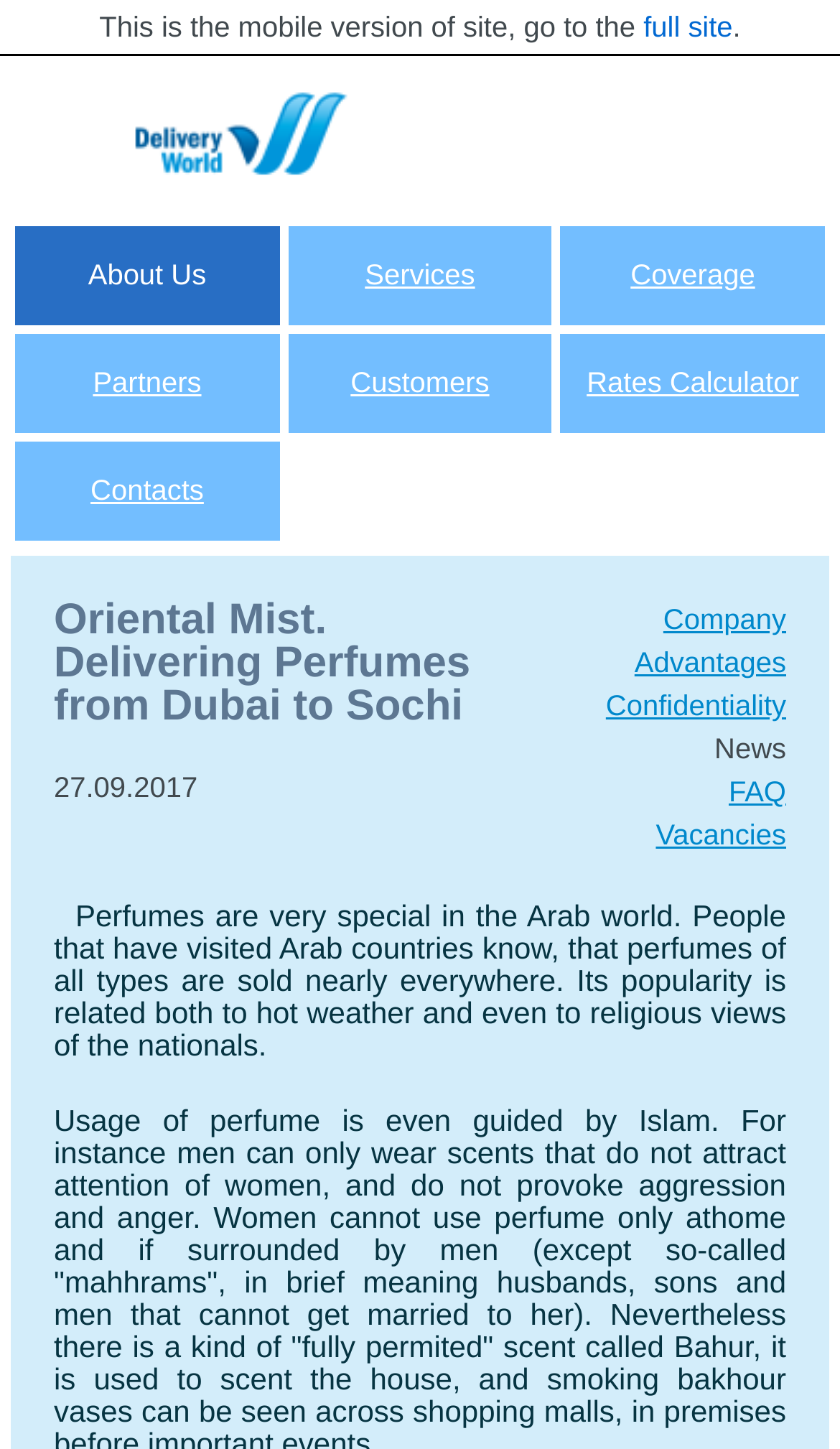Answer with a single word or phrase: 
What are the advantages of the company?

Not specified